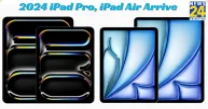Which side is the iPad Pro on?
Based on the image, give a one-word or short phrase answer.

Left